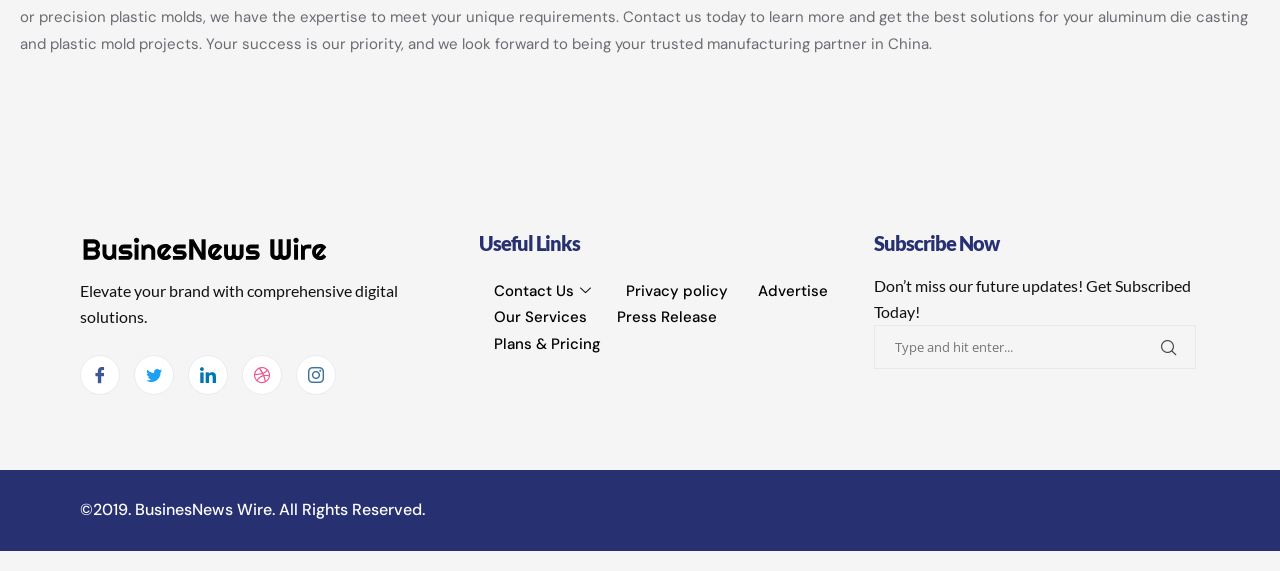Locate the bounding box coordinates of the UI element described by: "Privacy policy". The bounding box coordinates should consist of four float numbers between 0 and 1, i.e., [left, top, right, bottom].

[0.477, 0.485, 0.58, 0.532]